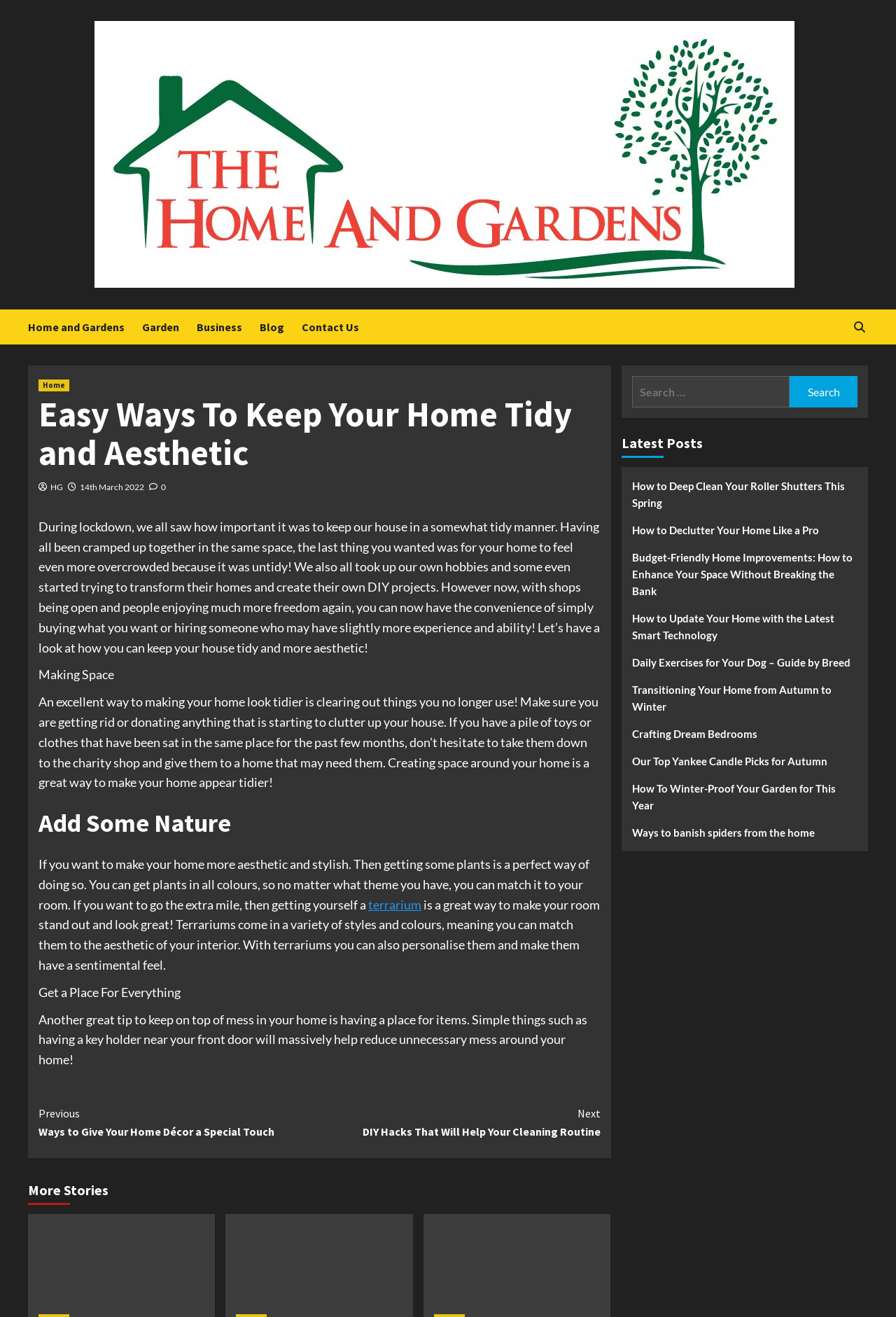Please answer the following question using a single word or phrase: 
What is the purpose of having a place for everything in the home?

Reduce unnecessary mess